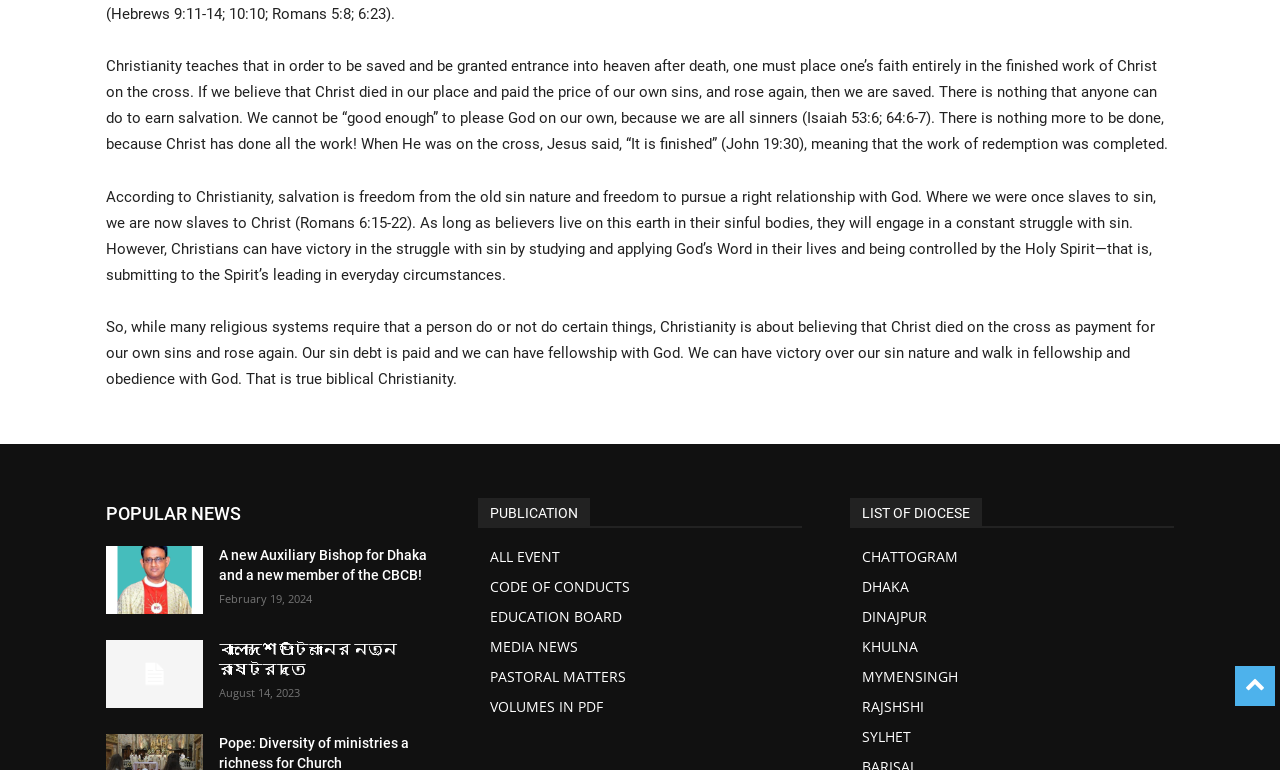Locate the bounding box of the UI element described in the following text: "Tools of the Trade".

None